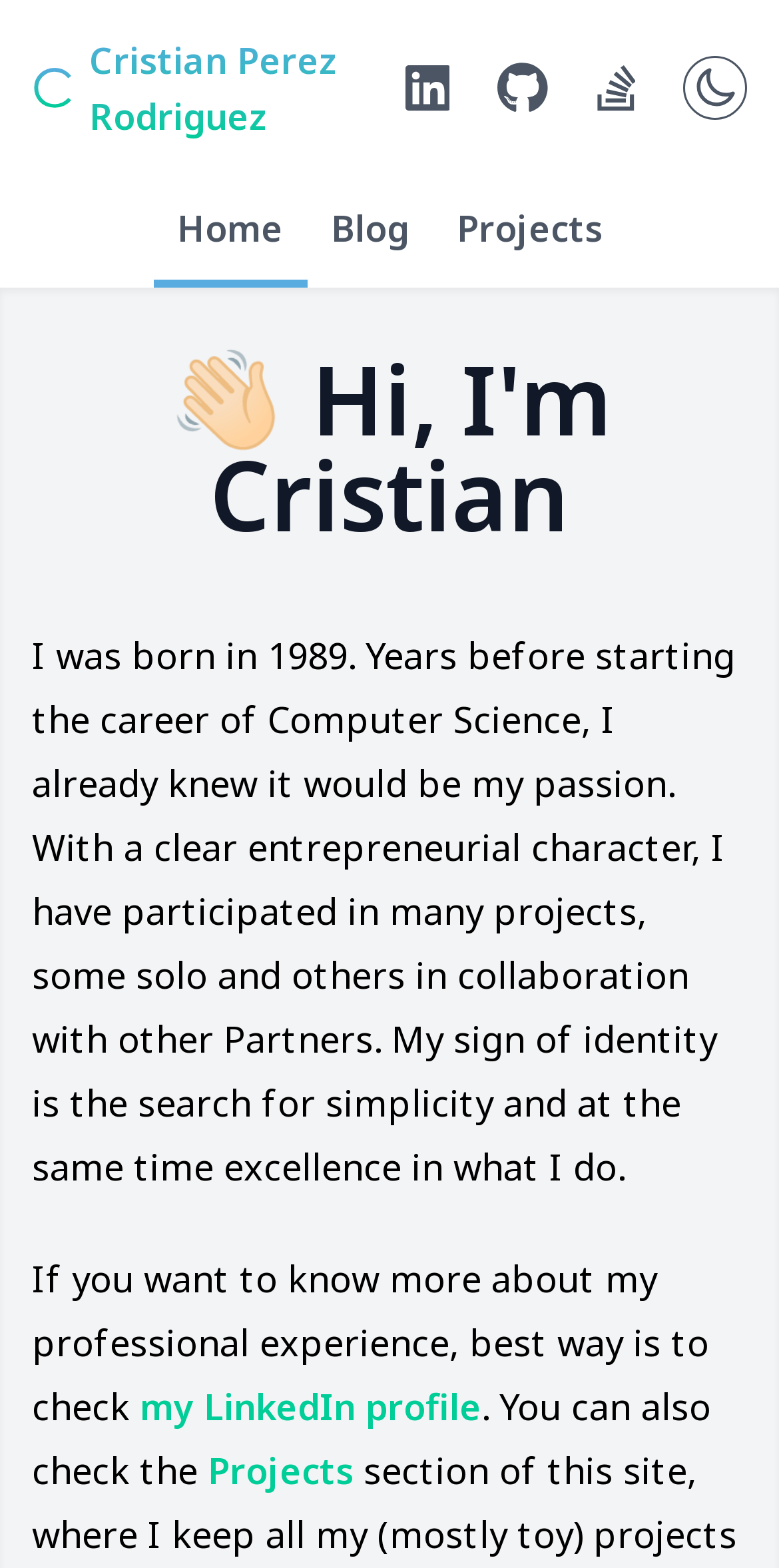Could you find the bounding box coordinates of the clickable area to complete this instruction: "Check the LinkedIn profile"?

[0.179, 0.882, 0.618, 0.912]